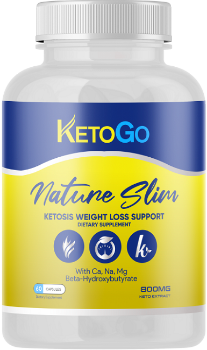How many capsules are in each bottle of KetoGo Nature Slim?
Based on the image content, provide your answer in one word or a short phrase.

60